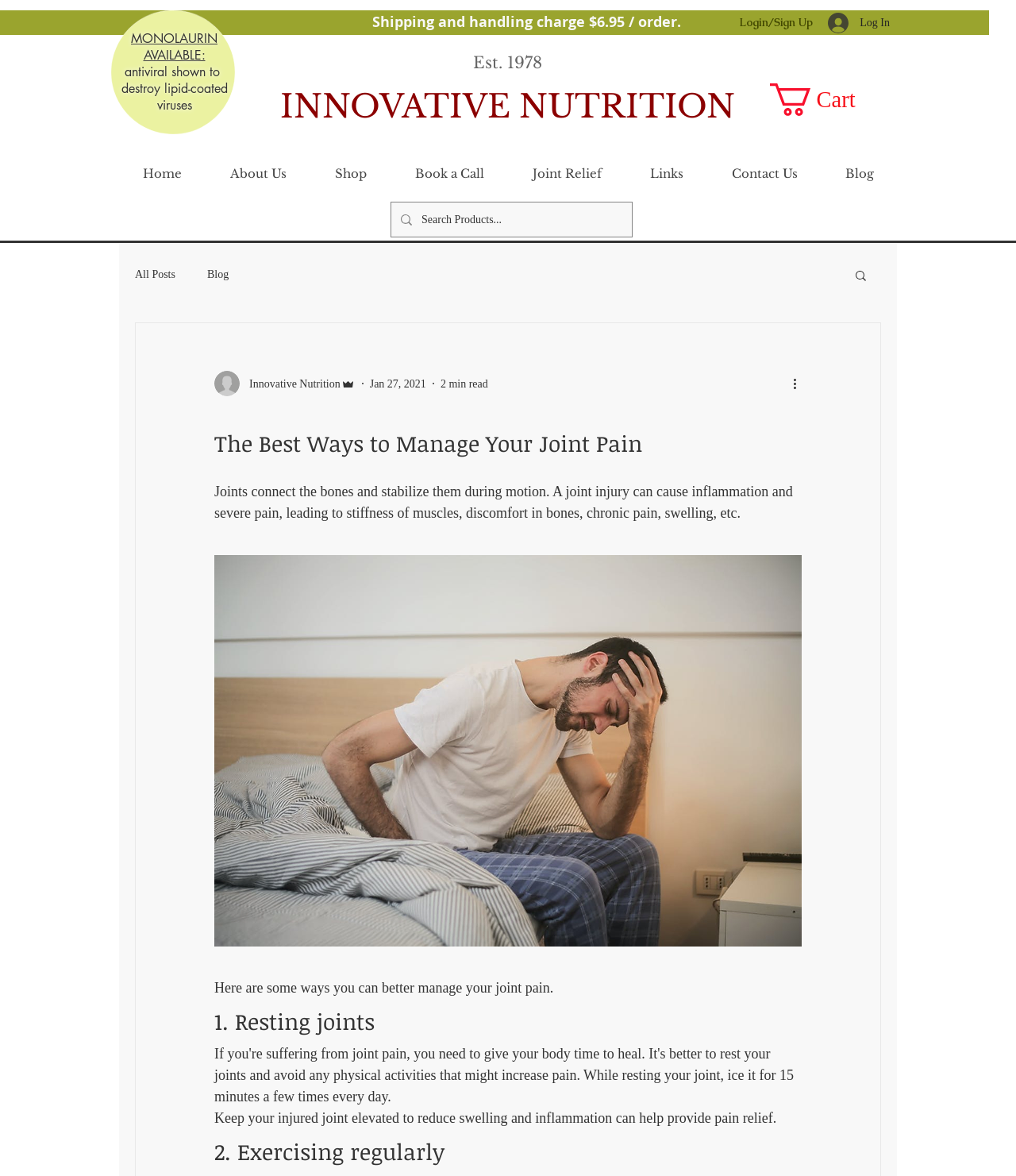Identify the bounding box for the UI element described as: "Cart". The coordinates should be four float numbers between 0 and 1, i.e., [left, top, right, bottom].

[0.758, 0.071, 0.873, 0.099]